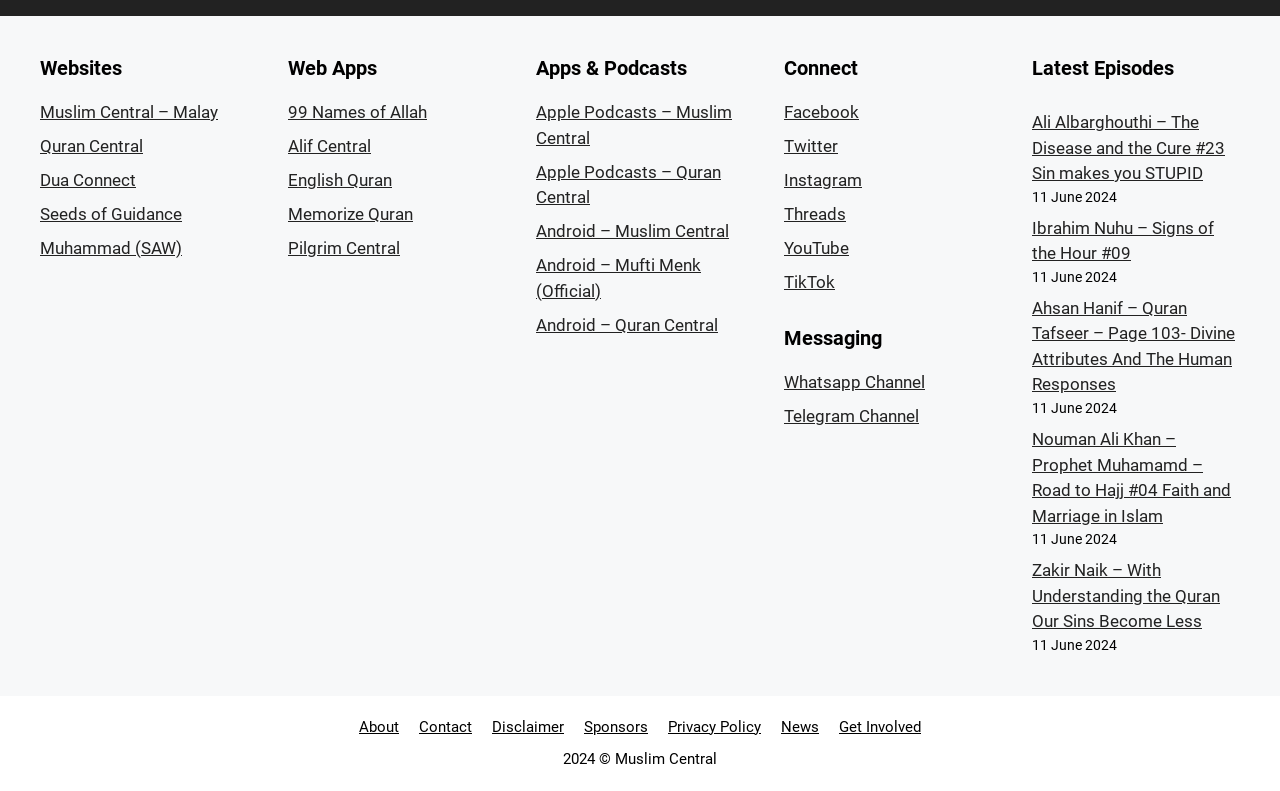Can you identify the bounding box coordinates of the clickable region needed to carry out this instruction: 'Open Quran Central'? The coordinates should be four float numbers within the range of 0 to 1, stated as [left, top, right, bottom].

[0.031, 0.172, 0.112, 0.197]